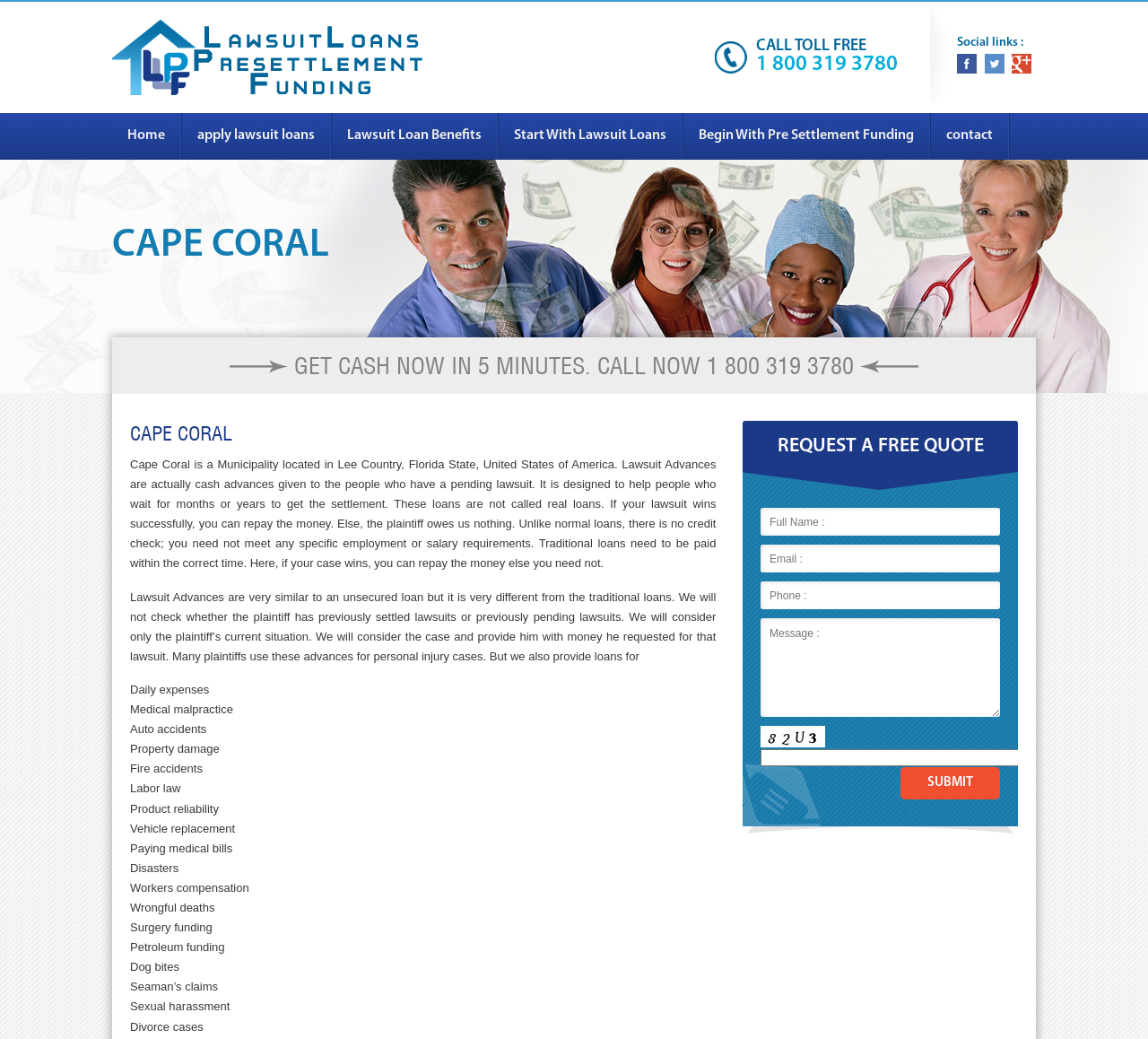Predict the bounding box coordinates of the UI element that matches this description: "name="fname" placeholder="Full Name :"". The coordinates should be in the format [left, top, right, bottom] with each value between 0 and 1.

[0.663, 0.489, 0.871, 0.516]